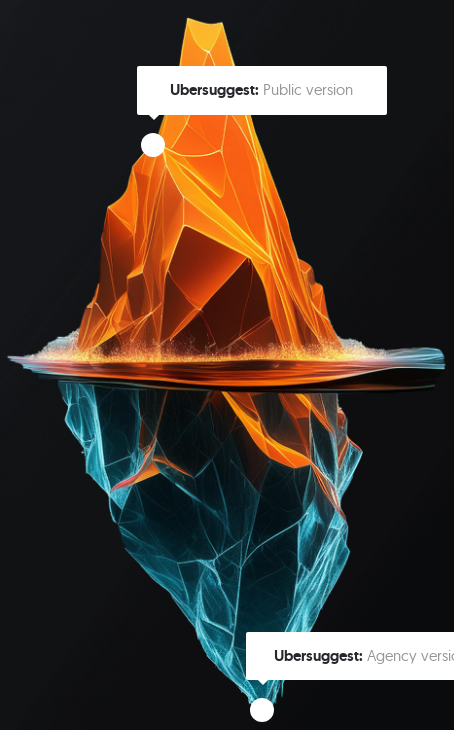What does the orange and yellow color represent?
Based on the image, provide a one-word or brief-phrase response.

Ubersuggest: Public version